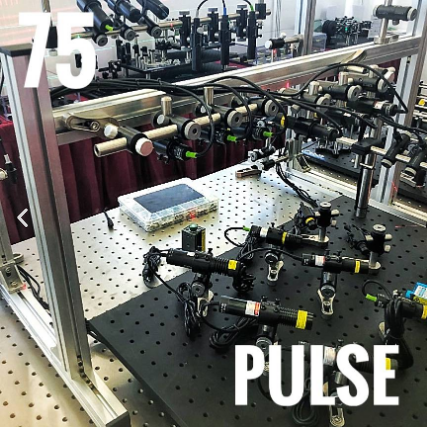What is the term boldly displayed?
Using the information from the image, give a concise answer in one word or a short phrase.

PULSE